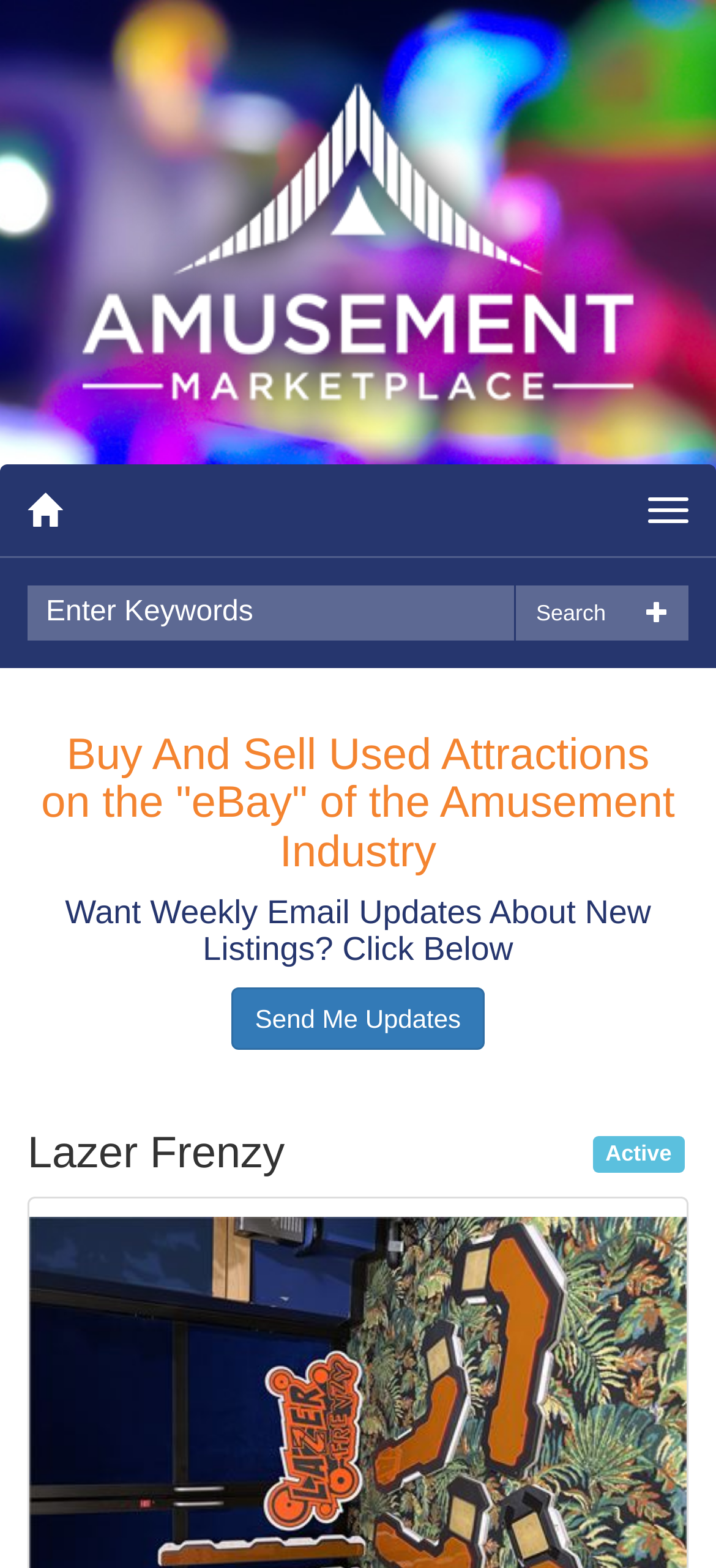Using a single word or phrase, answer the following question: 
What is the name of the attraction being sold on this webpage?

Lazer Frenzy